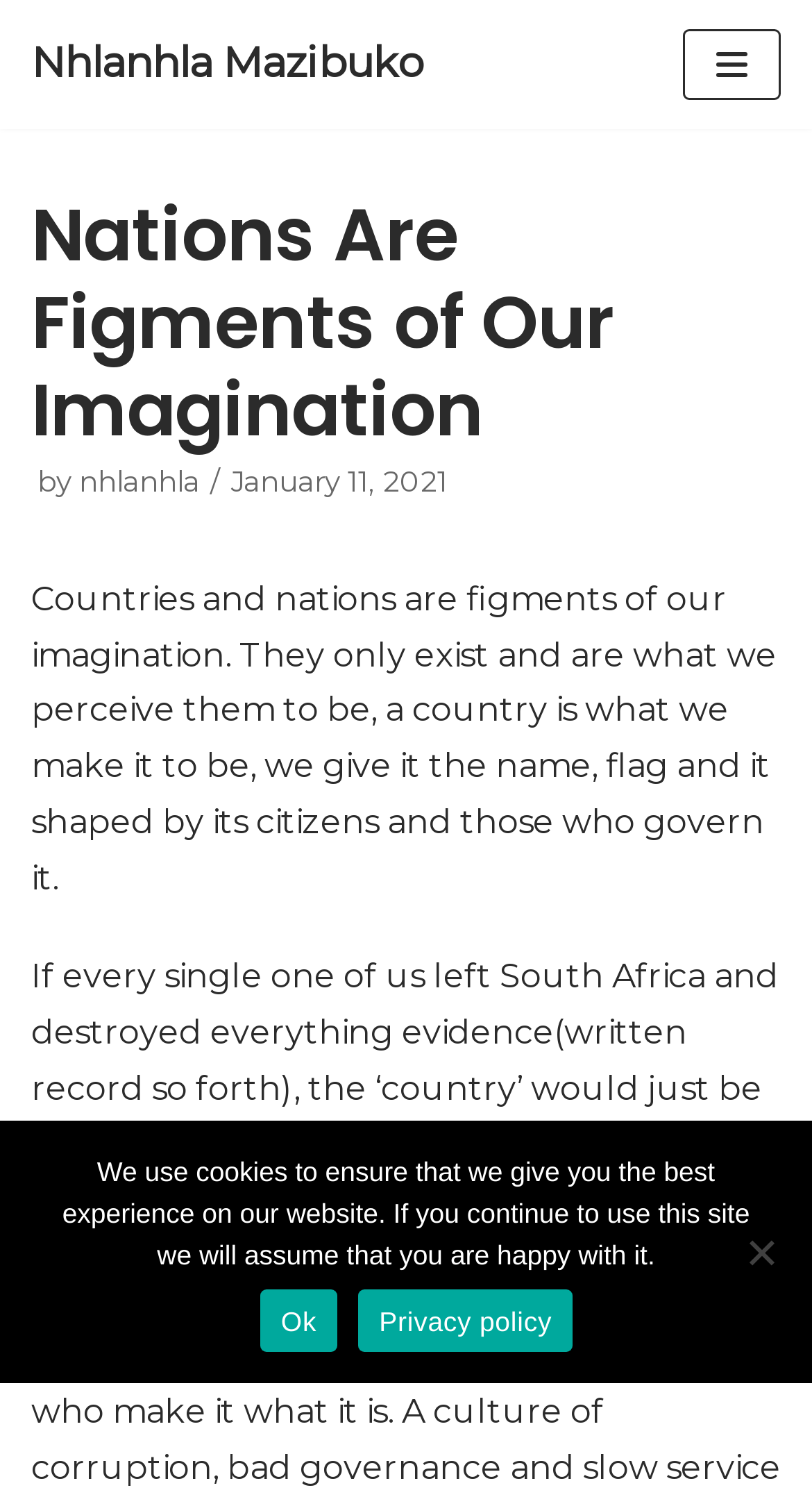Using the information shown in the image, answer the question with as much detail as possible: What is the purpose of the cookie notice?

The cookie notice is a dialog element located at the bottom of the webpage, and it contains a static text element which states 'We use cookies to ensure that we give you the best experience on our website. If you continue to use this site we will assume that you are happy with it.' This suggests that the purpose of the cookie notice is to inform users about the website's use of cookies and to obtain their consent.